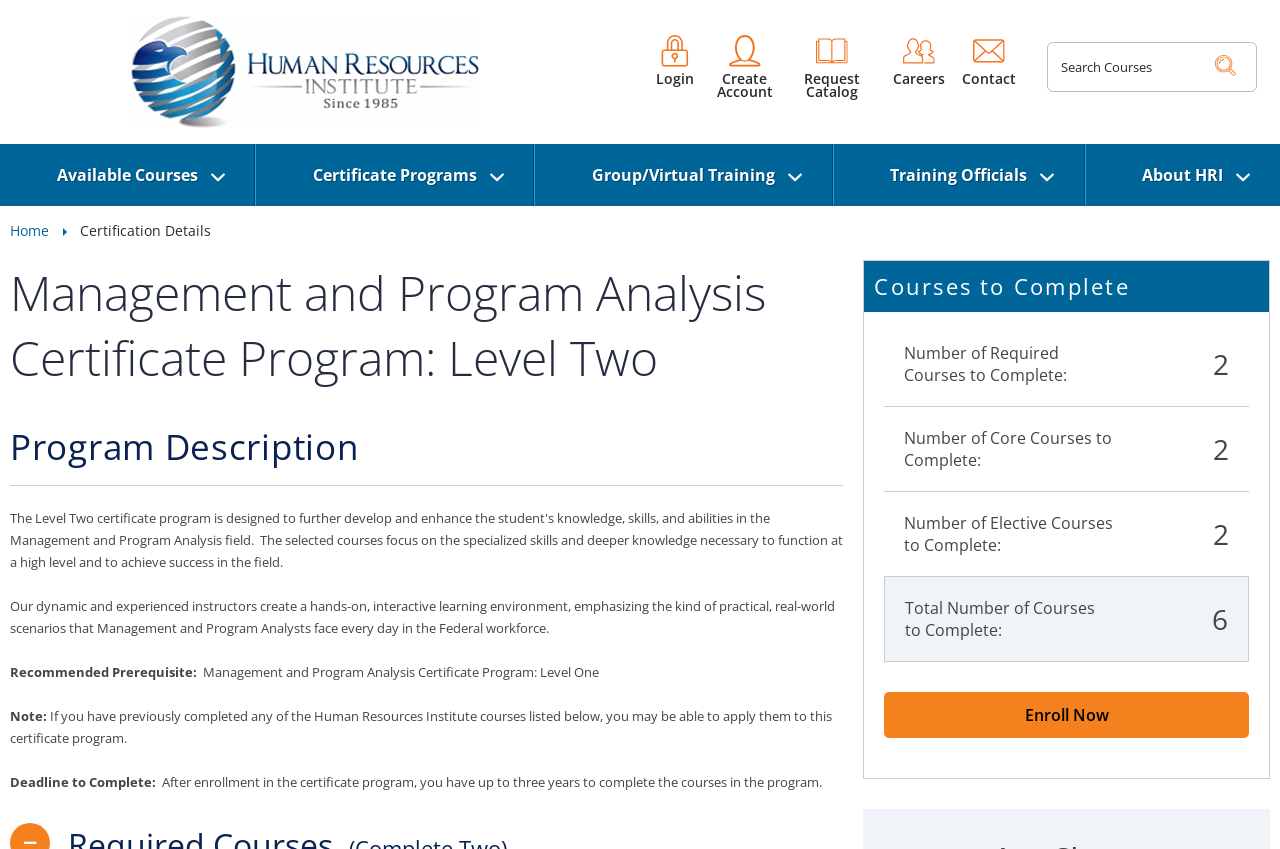Please identify the bounding box coordinates of the area I need to click to accomplish the following instruction: "Visit the 'ISLAND OF TIME' page".

None